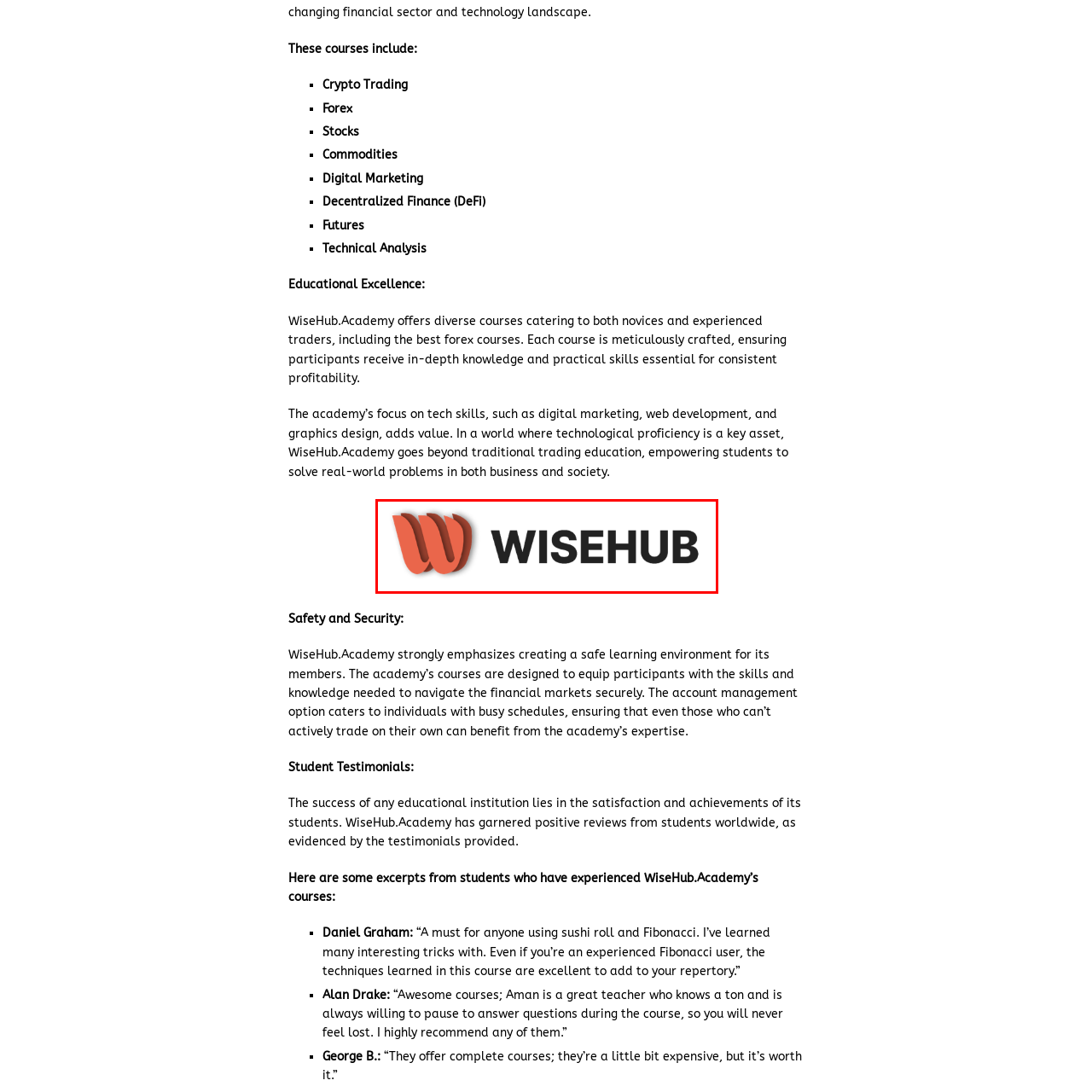What fields of education does WiseHub Academy provide?
Direct your attention to the highlighted area in the red bounding box of the image and provide a detailed response to the question.

According to the caption, WiseHub Academy is committed to providing high-quality education in various fields, including finance and digital skills, catering to both novices and experienced traders.